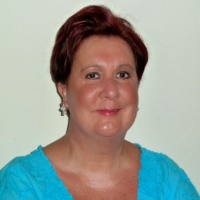Describe thoroughly the contents of the image.

The image features a woman with short, styled red hair, wearing a vibrant turquoise blouse. She is smiling warmly against a plain background, which enhances her friendly demeanor. This portrait serves as the avatar for Joanne Brocas, an author known for her work in spiritual writing and angelic guidance. The backdrop is subdued, allowing the colors of her outfit and her engagement with the viewer to stand out. The image evokes a sense of warmth and positivity, reflecting the themes of empowerment and healing found in her writings, particularly in her book, "The Power of Angels."